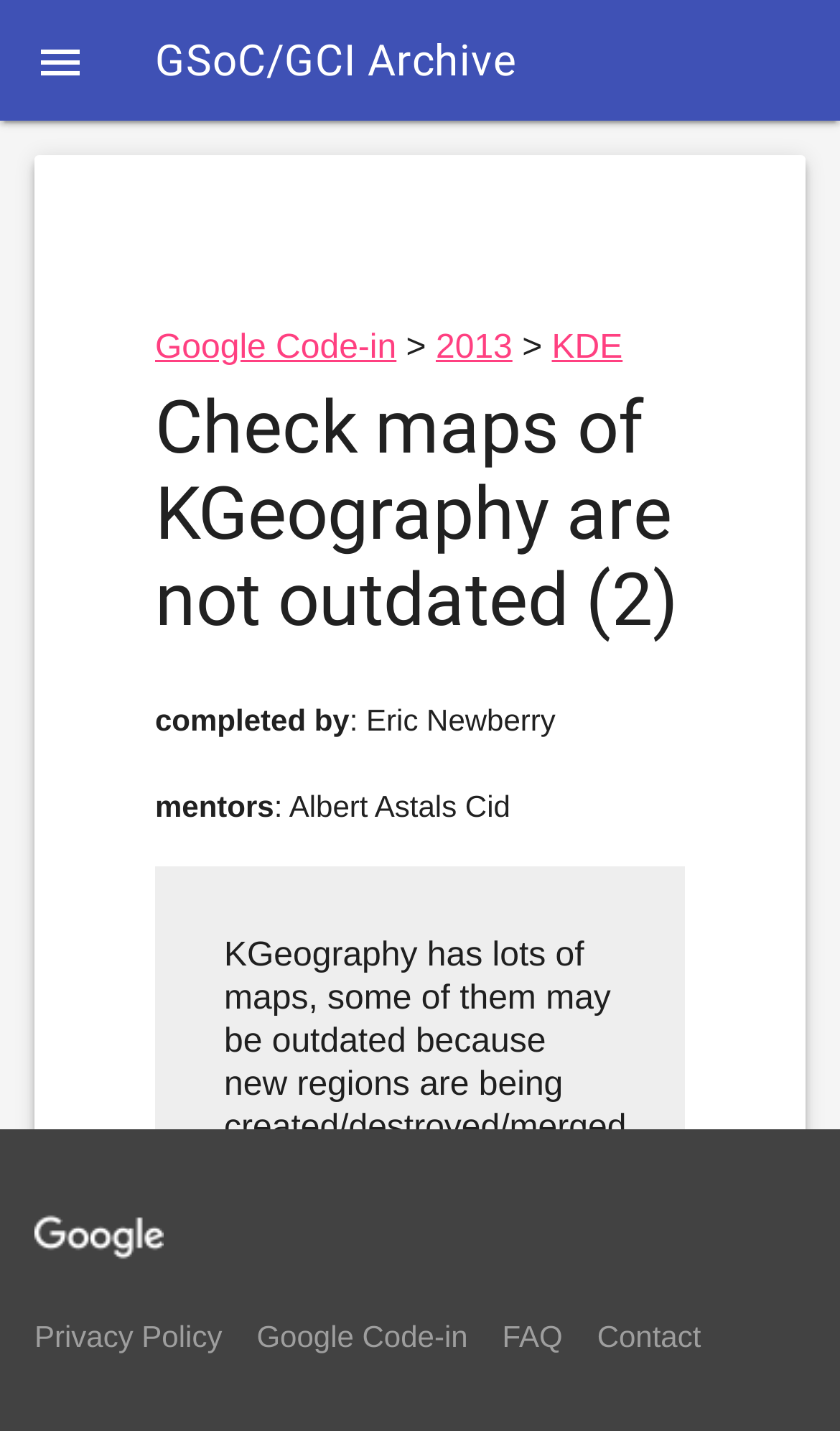Please give a short response to the question using one word or a phrase:
What is the logo displayed in the footer section?

Google logo